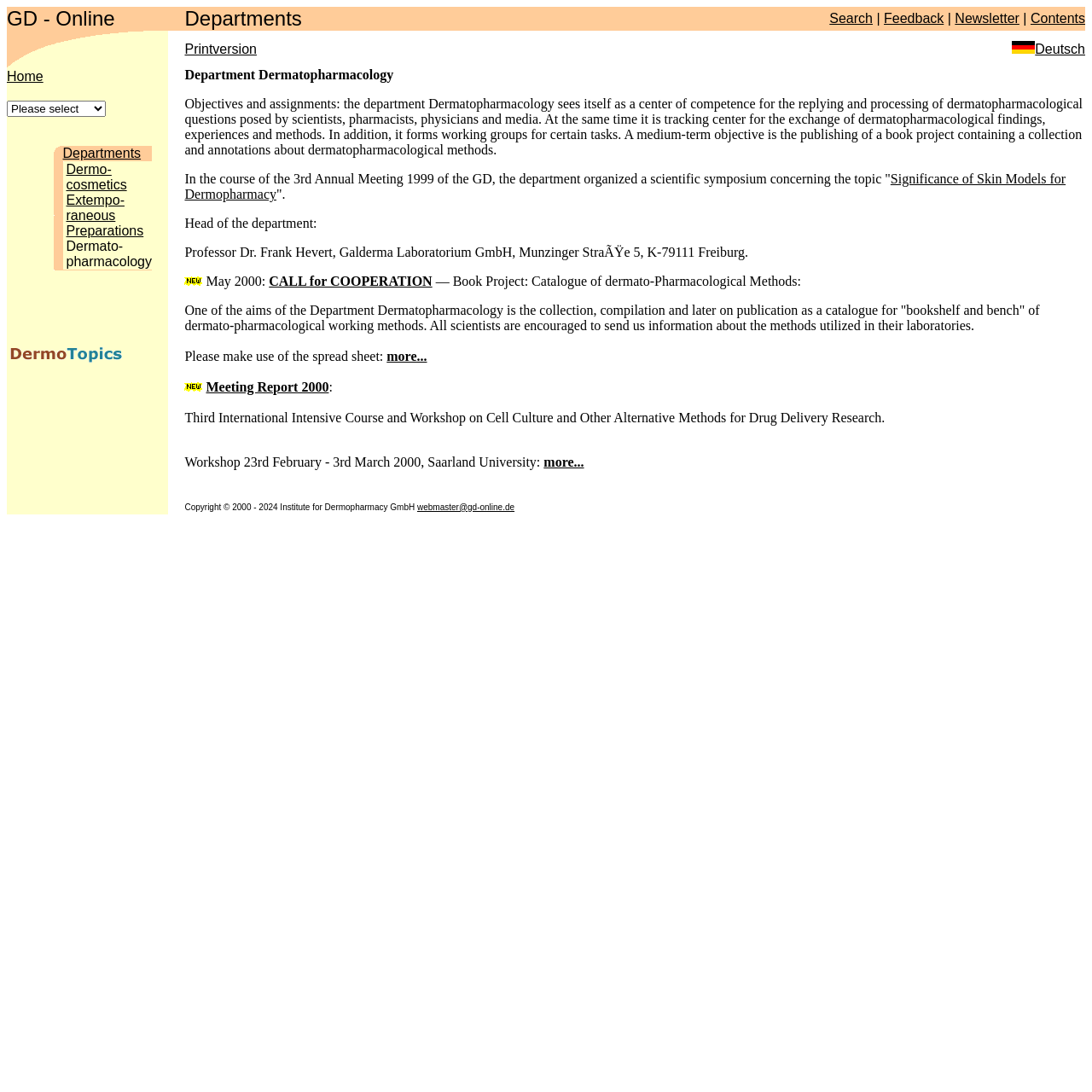Determine the bounding box coordinates of the region that needs to be clicked to achieve the task: "Click the Deutsch link".

[0.927, 0.038, 0.994, 0.052]